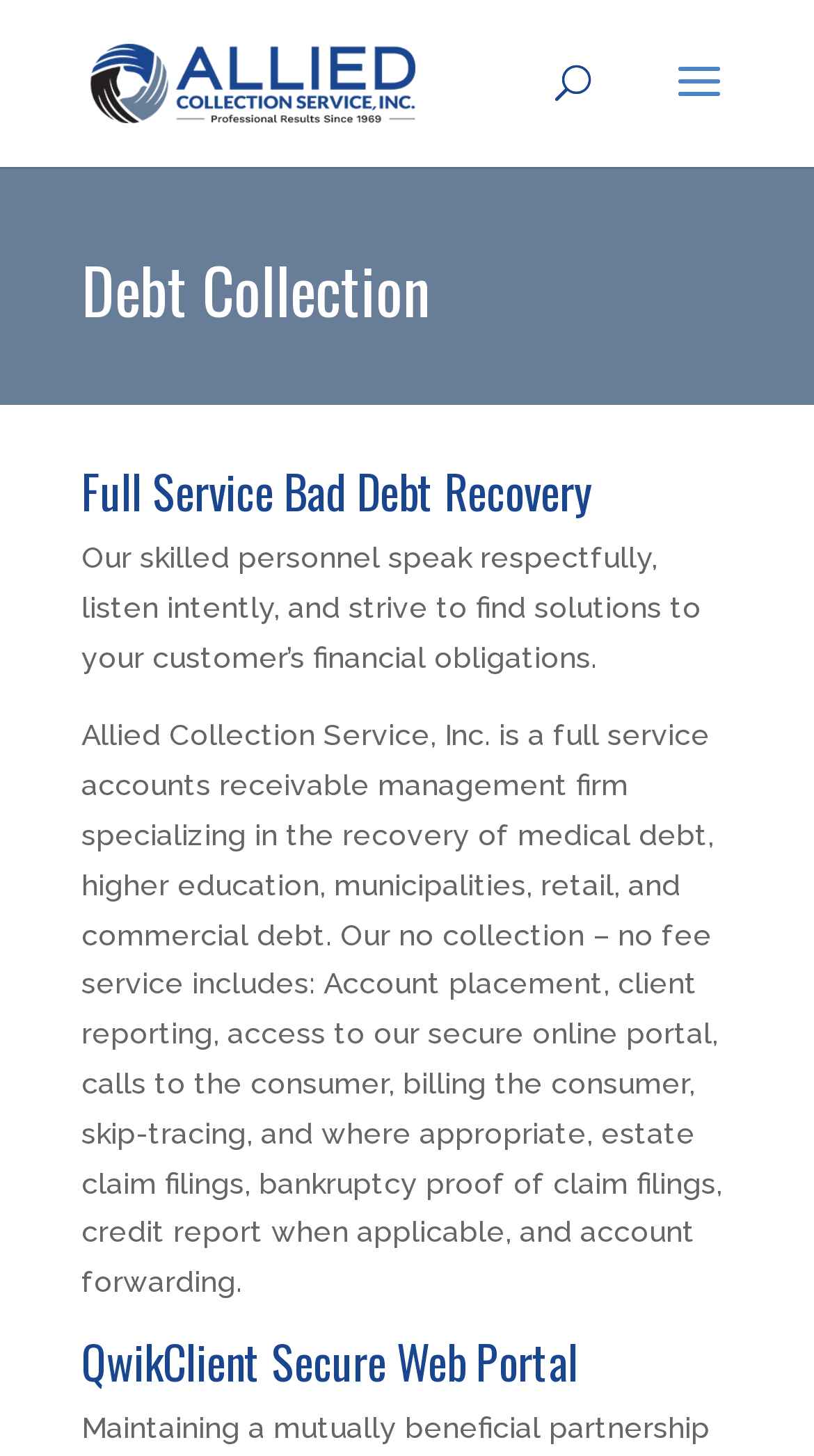Answer this question using a single word or a brief phrase:
What is the tone of the company's communication with customers?

Respectful